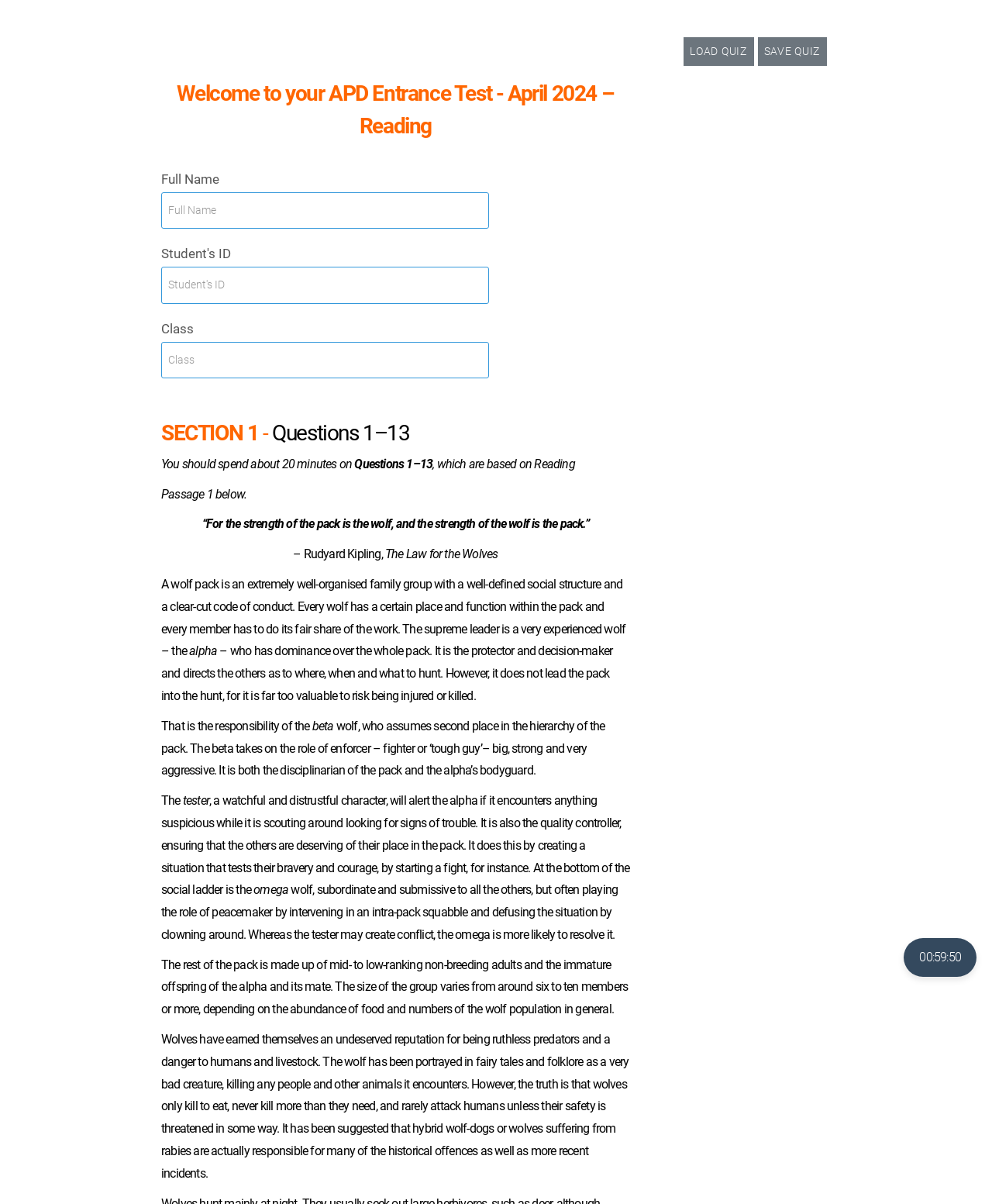Please determine the primary heading and provide its text.

Welcome to your APD Entrance Test - April 2024 – Reading